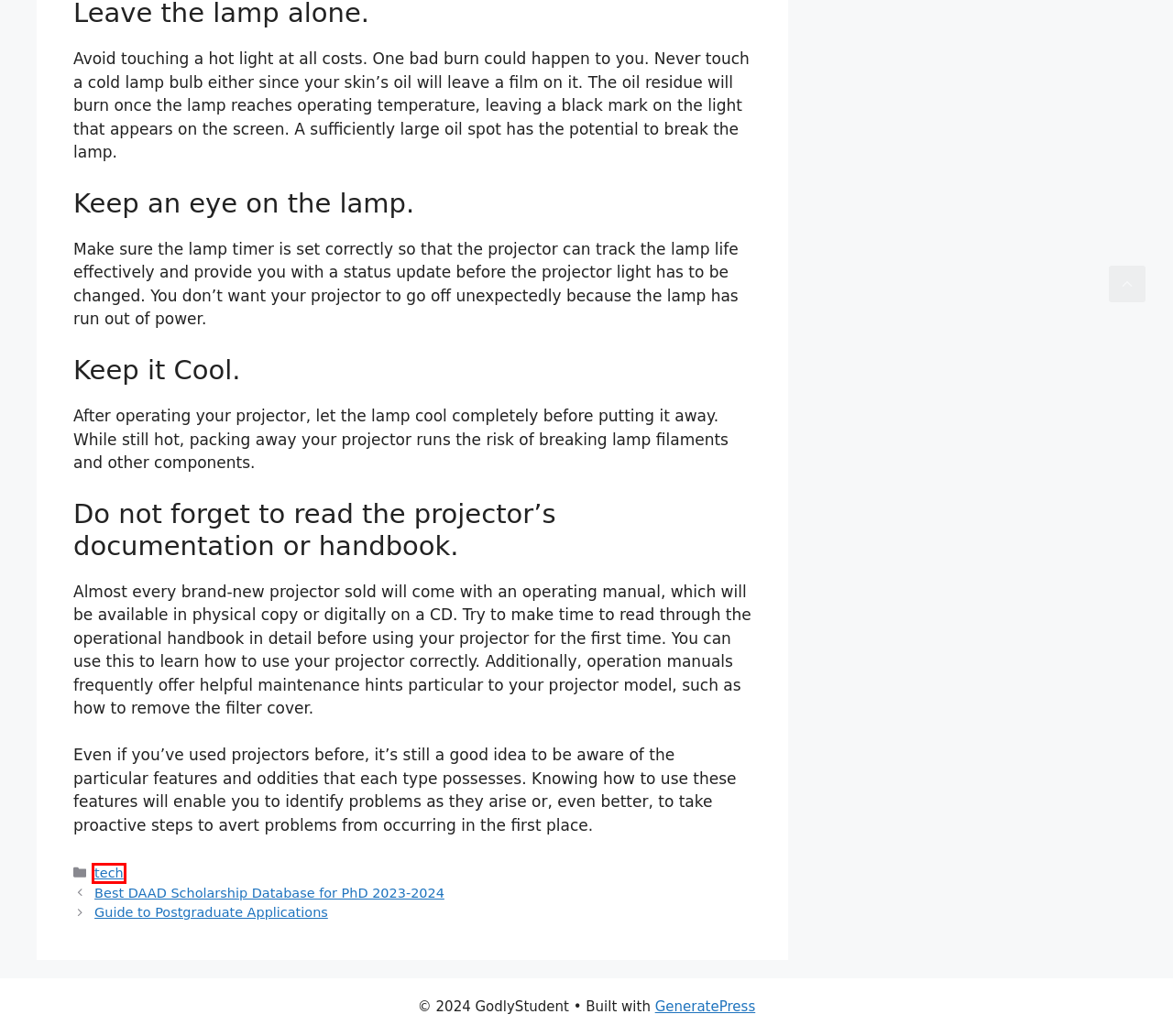Given a screenshot of a webpage with a red bounding box highlighting a UI element, choose the description that best corresponds to the new webpage after clicking the element within the red bounding box. Here are your options:
A. Guide to Postgraduate Applications - GodlyStudent
B. UK Scholarships - GodlyStudent
C. Scholarships - GodlyStudent
D. General - GodlyStudent
E. Online Courses - GodlyStudent
F. Best DAAD Scholarship Database for PhD 2023-2024 - GodlyStudent
G. tech - GodlyStudent
H. GodlyStudent - Most Sought After Education Platform

G